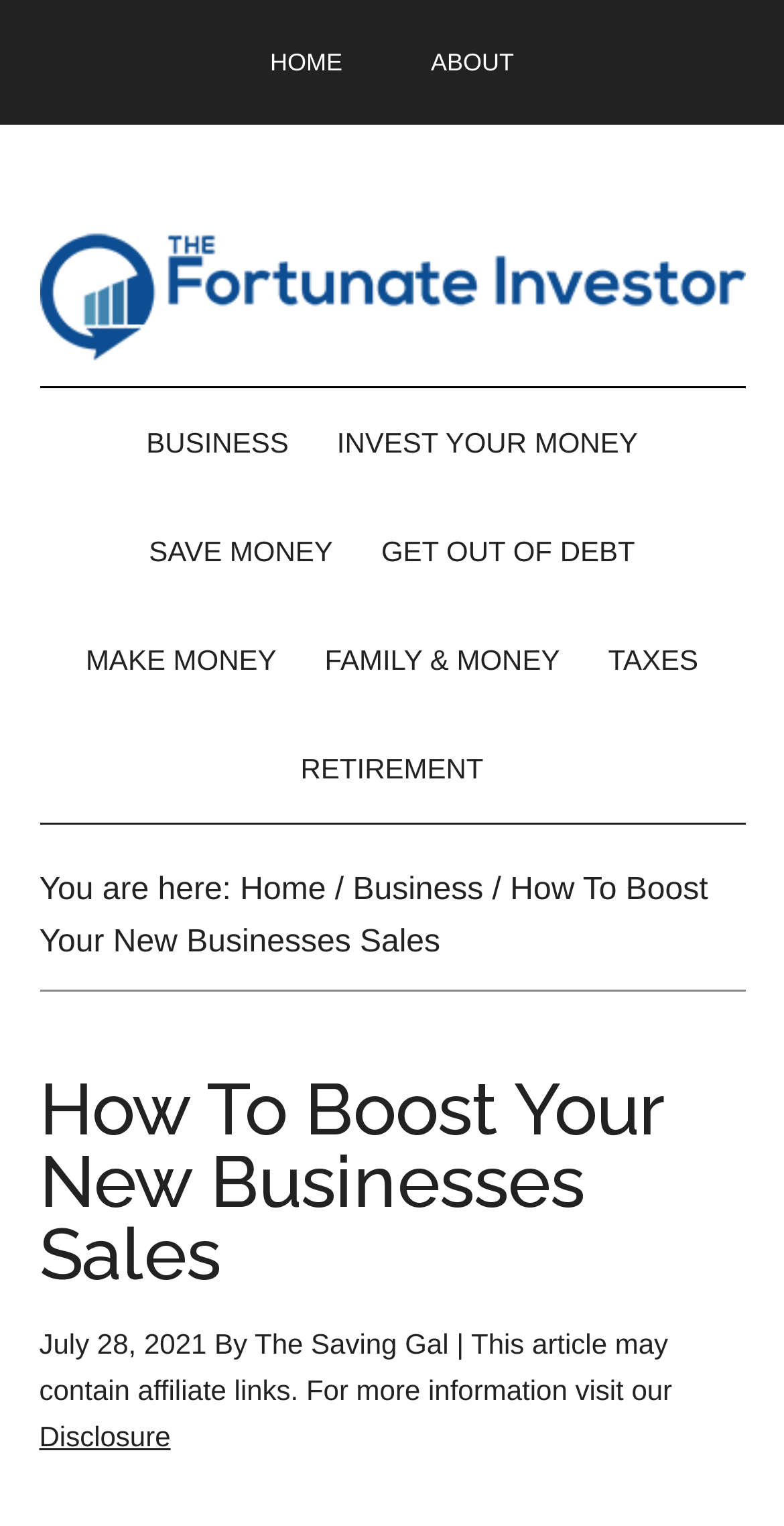Give the bounding box coordinates for the element described by: "Add to wishlist".

None